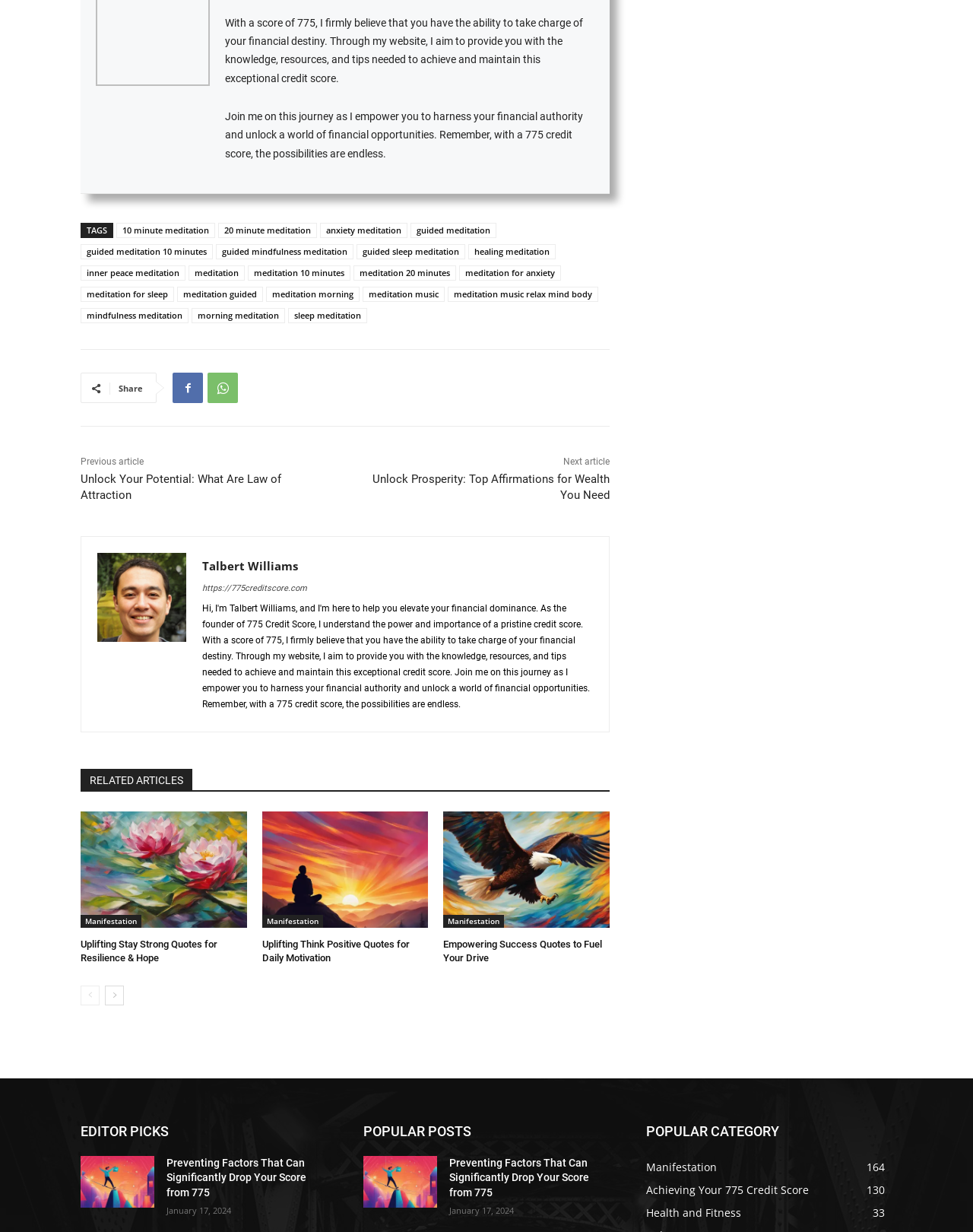Please identify the coordinates of the bounding box that should be clicked to fulfill this instruction: "Read the 'Uplifting Stay Strong Quotes for Resilience & Hope' article".

[0.083, 0.659, 0.254, 0.753]